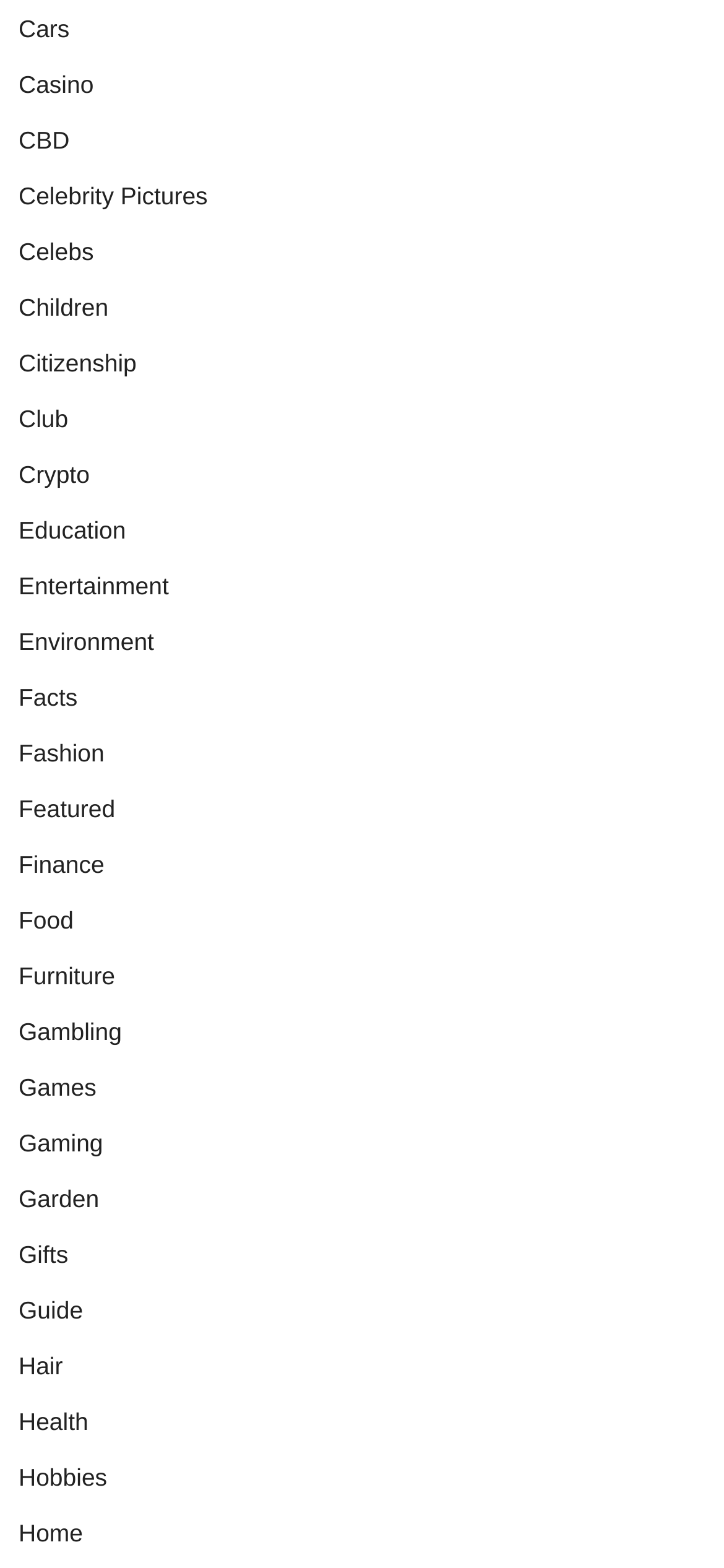Highlight the bounding box coordinates of the region I should click on to meet the following instruction: "Browse the Fashion category".

[0.026, 0.471, 0.144, 0.489]